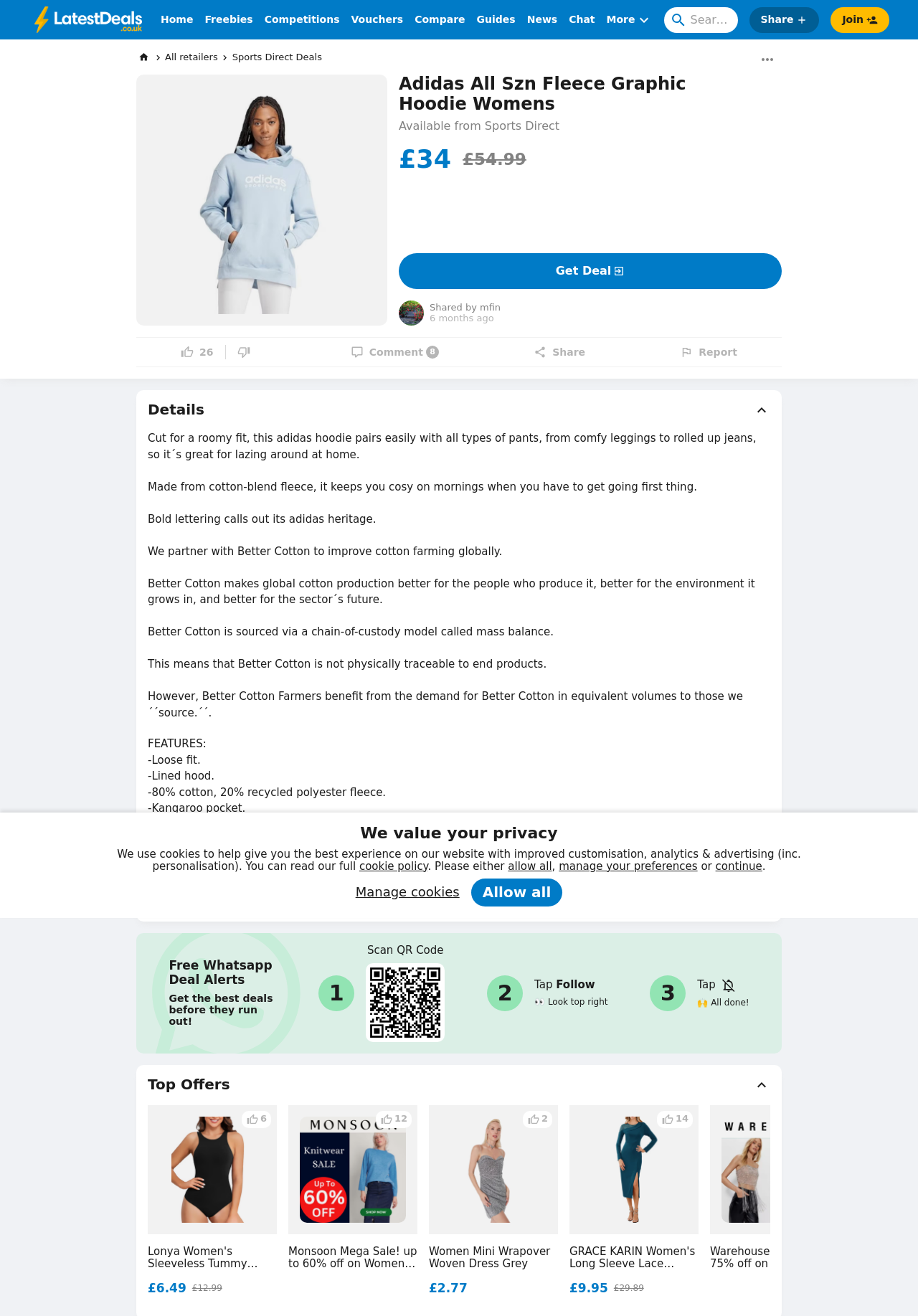Please provide a detailed answer to the question below by examining the image:
What is the price of the Adidas All Szn Fleece Graphic Hoodie Womens?

I found the price of the Adidas All Szn Fleece Graphic Hoodie Womens by looking at the StaticText element with the text '£34' which is located below the heading 'Adidas All Szn Fleece Graphic Hoodie Womens'.